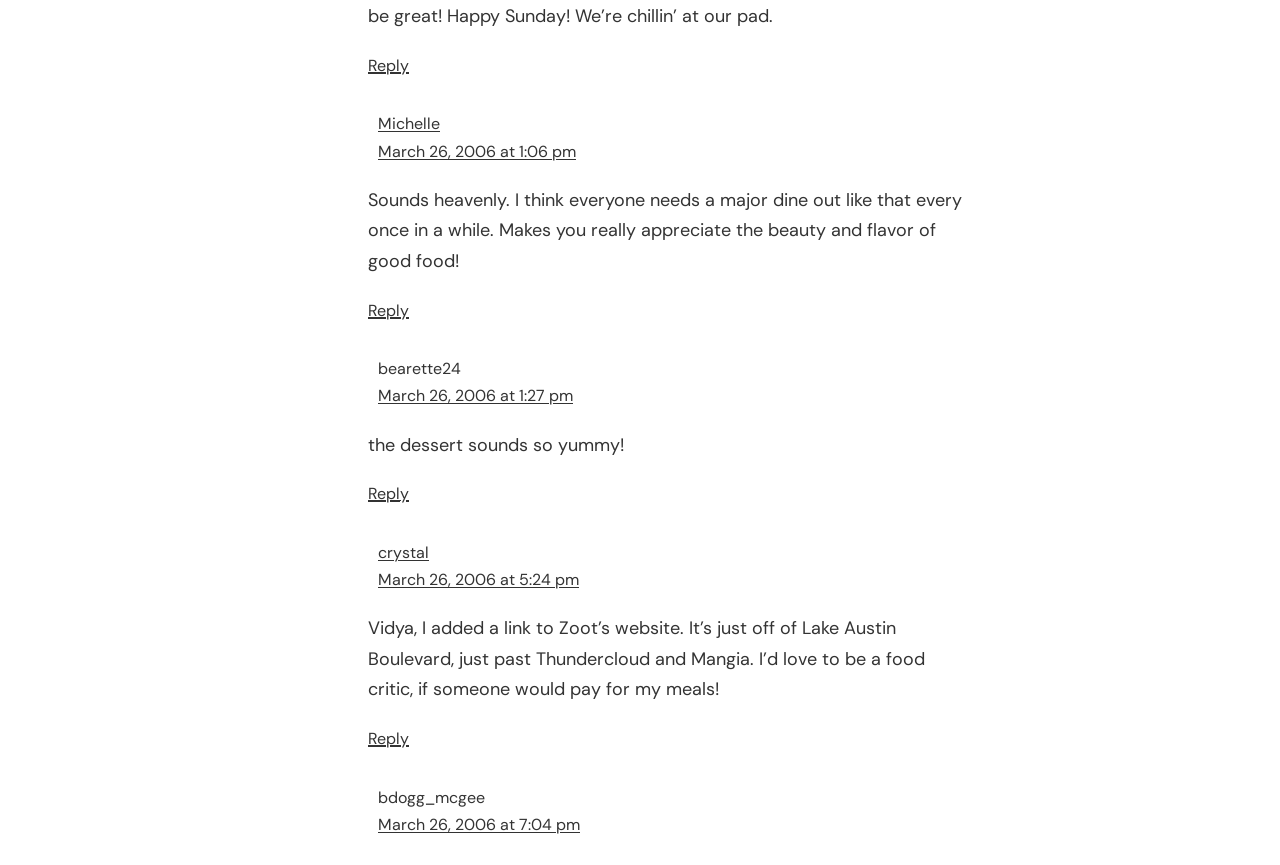Kindly provide the bounding box coordinates of the section you need to click on to fulfill the given instruction: "Check the time of bearette24's post".

[0.295, 0.446, 0.448, 0.47]